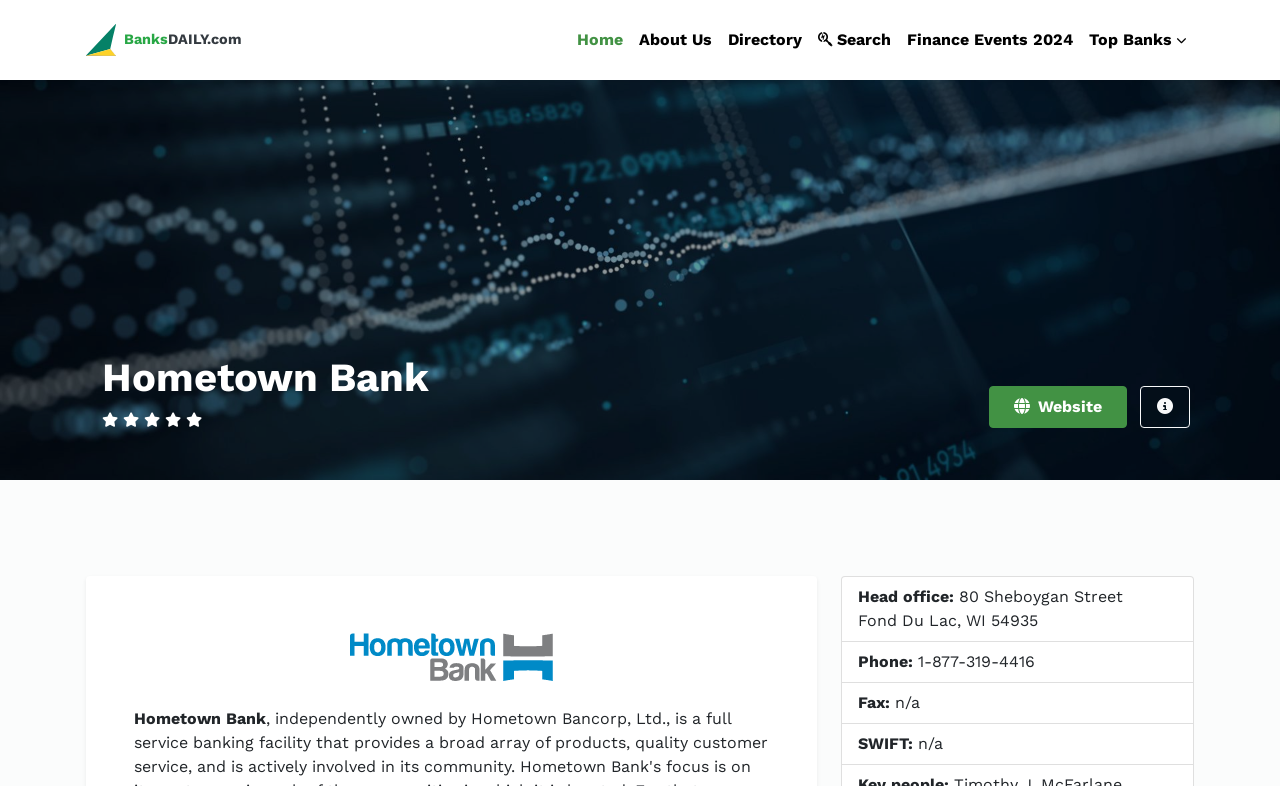What is the name of the bank?
Please use the image to deliver a detailed and complete answer.

I found the answer by looking at the heading element with the text 'Hometown Bank' which is located at the top of the webpage, indicating that it is the main title of the bank's profile.